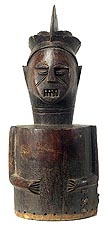Respond with a single word or phrase for the following question: 
What is the height of the sculpture?

23 inches